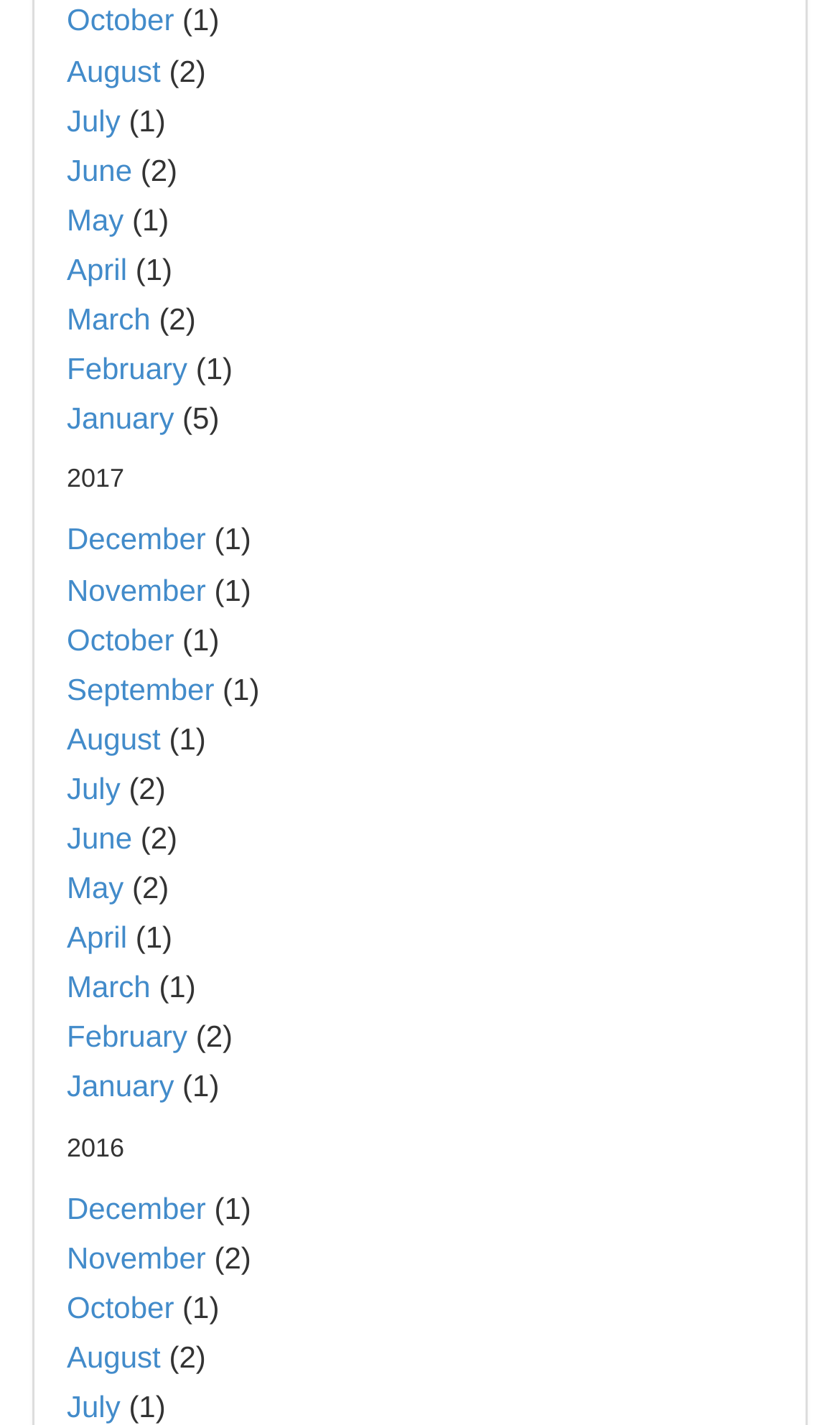How many years are listed?
Based on the screenshot, provide your answer in one word or phrase.

2